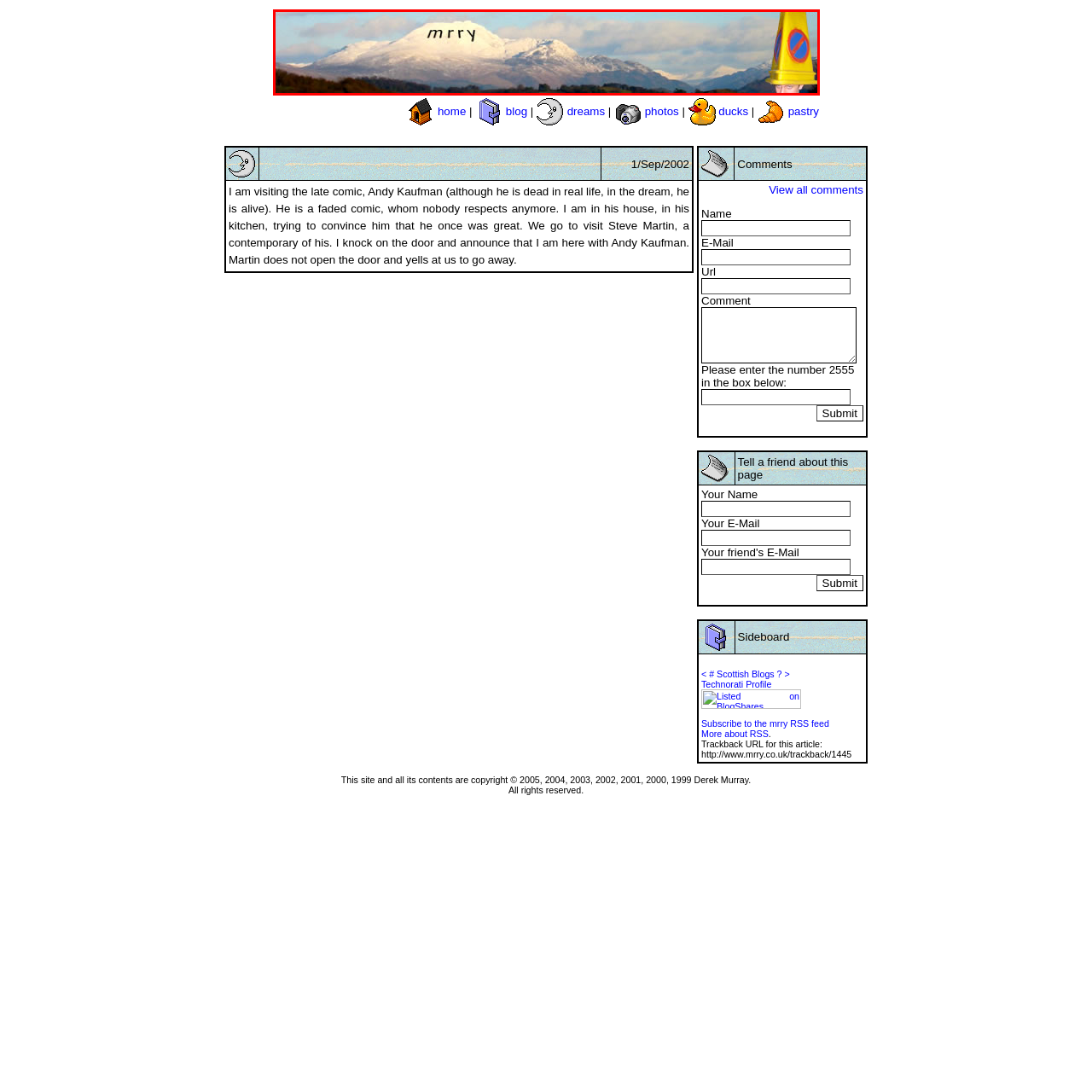Focus on the image enclosed by the red outline and give a short answer: What is written prominently over the mountain?

mrry